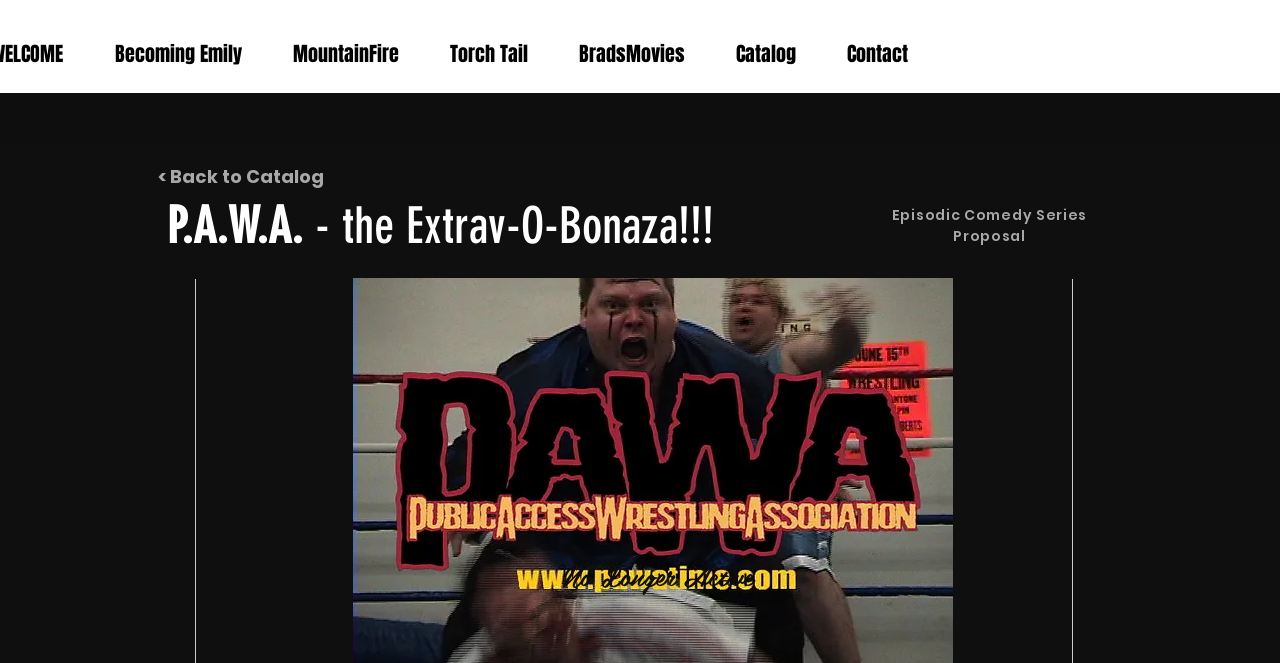Determine the bounding box coordinates of the section to be clicked to follow the instruction: "view P.A.W.A. series proposal". The coordinates should be given as four float numbers between 0 and 1, formatted as [left, top, right, bottom].

[0.13, 0.296, 0.622, 0.386]